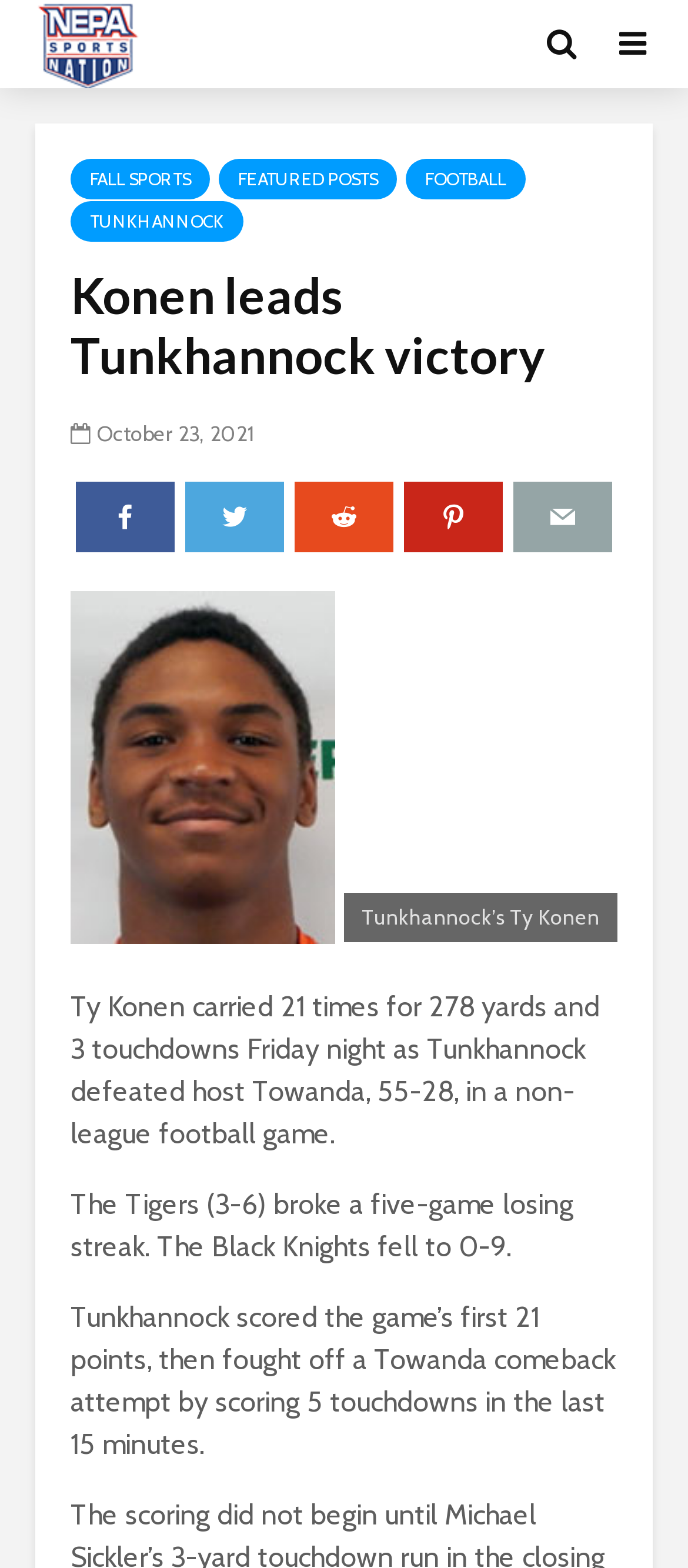What is the name of the team that won the game?
Look at the image and provide a short answer using one word or a phrase.

Tunkhannock